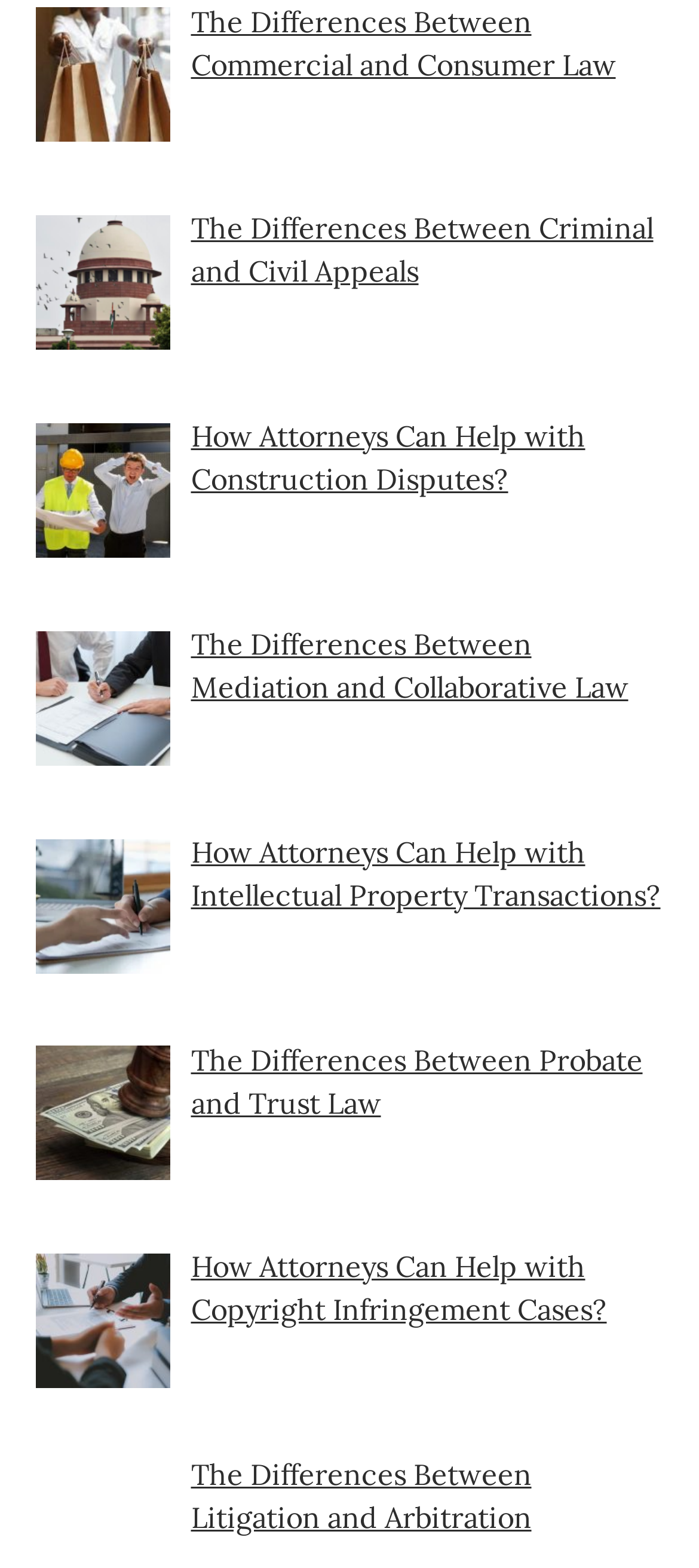What is the vertical position of the link 'How Attorneys Can Help with Intellectual Property Transactions?'? Refer to the image and provide a one-word or short phrase answer.

Middle